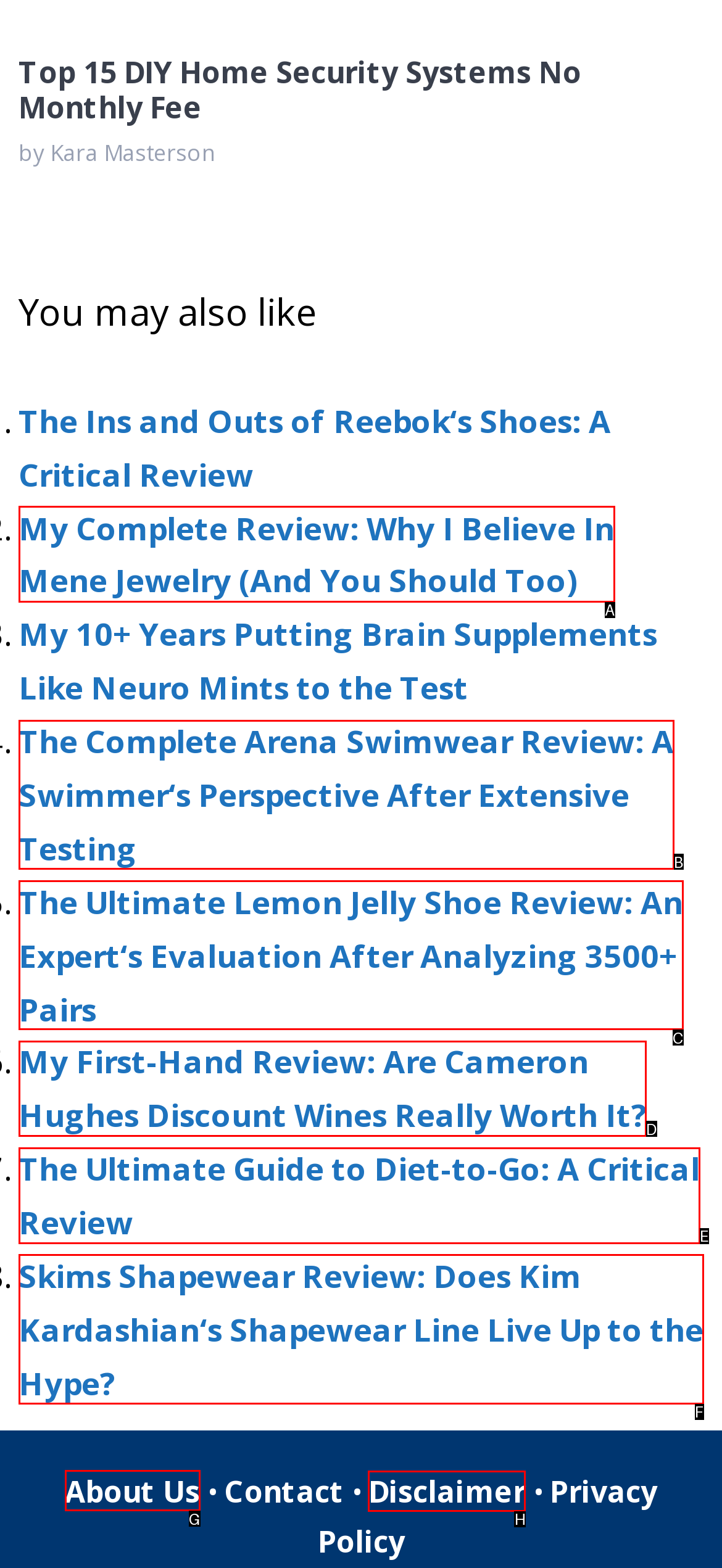Select the option I need to click to accomplish this task: check the disclaimer
Provide the letter of the selected choice from the given options.

H